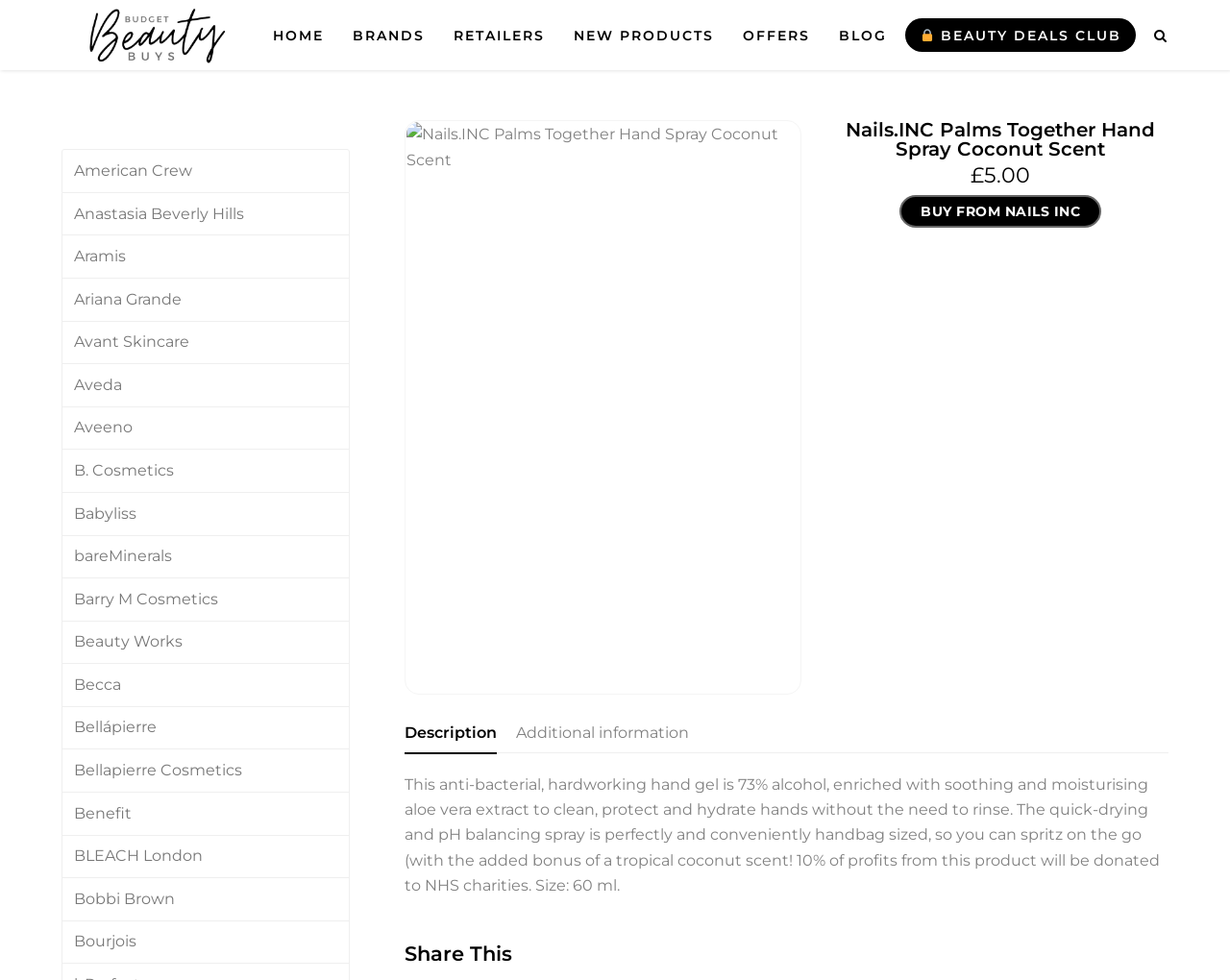Please respond in a single word or phrase: 
How many tabs are there on the product page?

2